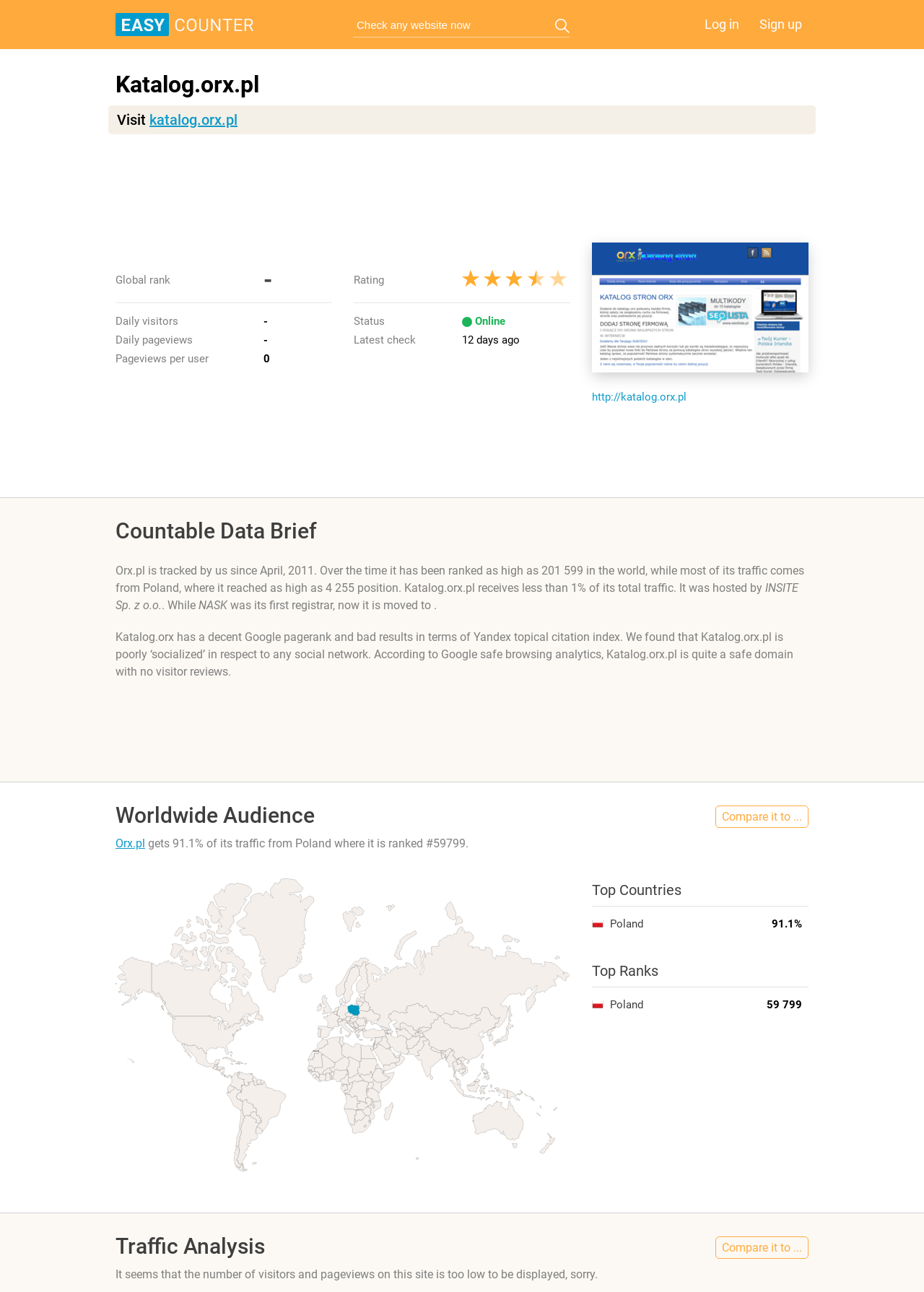Determine the bounding box coordinates of the UI element described below. Use the format (top-left x, top-left y, bottom-right x, bottom-right y) with floating point numbers between 0 and 1: 8.4. Deploying Customized Binary Policy

None